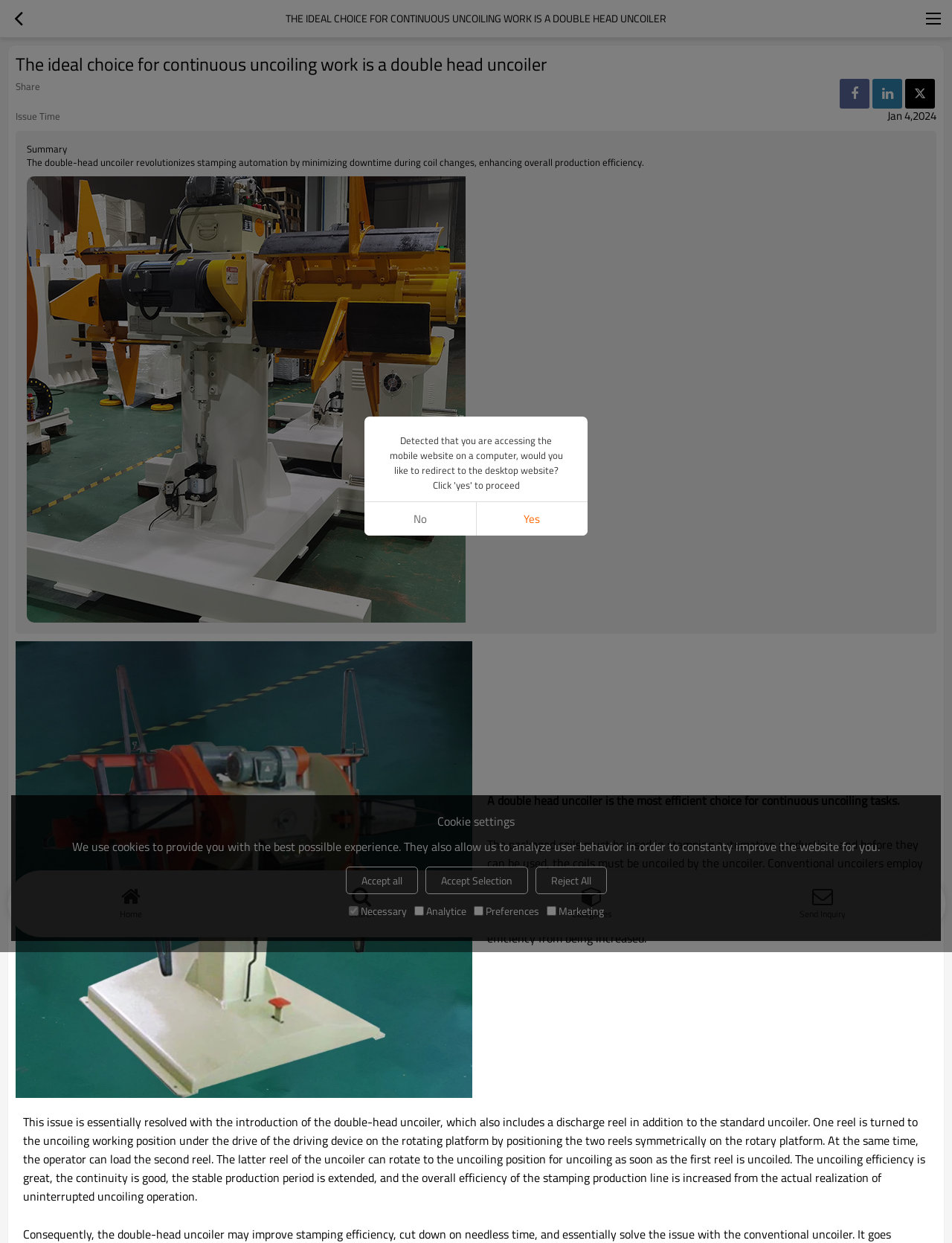Identify the bounding box coordinates necessary to click and complete the given instruction: "Click the share button".

[0.016, 0.063, 0.042, 0.075]